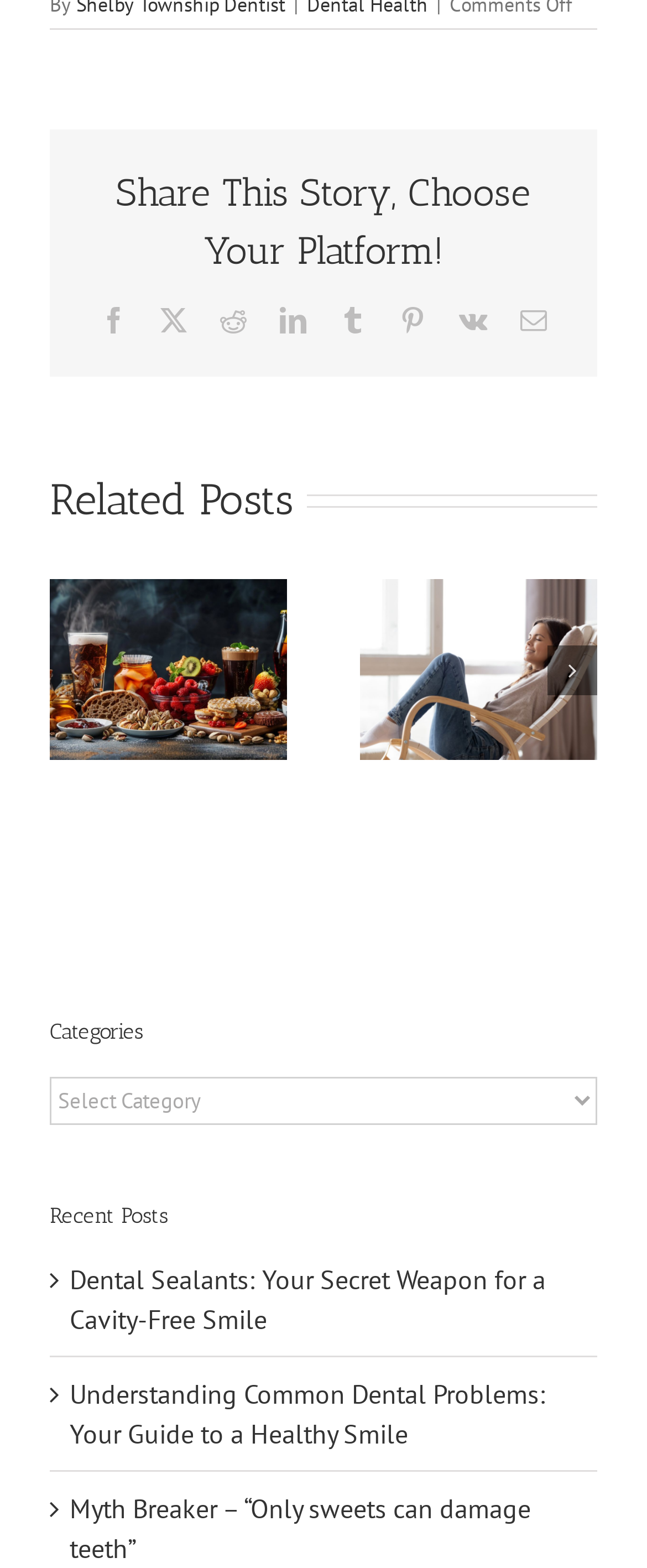Answer the following in one word or a short phrase: 
What is the title of the first related post?

Myth Breaker – “Only sweets can damage teeth”